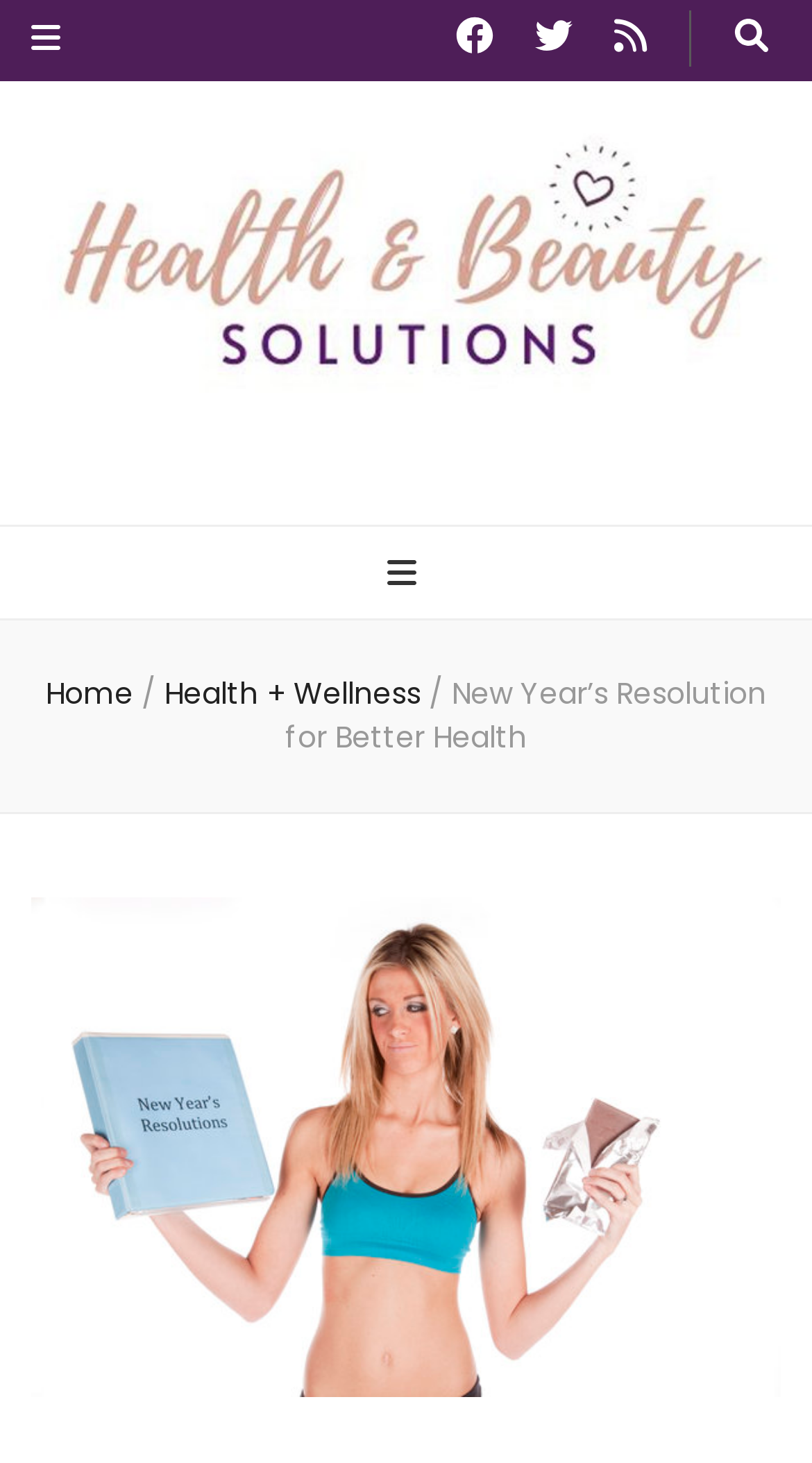What is the theme of the image at the bottom?
Based on the screenshot, give a detailed explanation to answer the question.

I looked at the image description 'Health&Beauty weight loss' and determined that the theme of the image is related to weight loss, which is a common New Year's resolution.